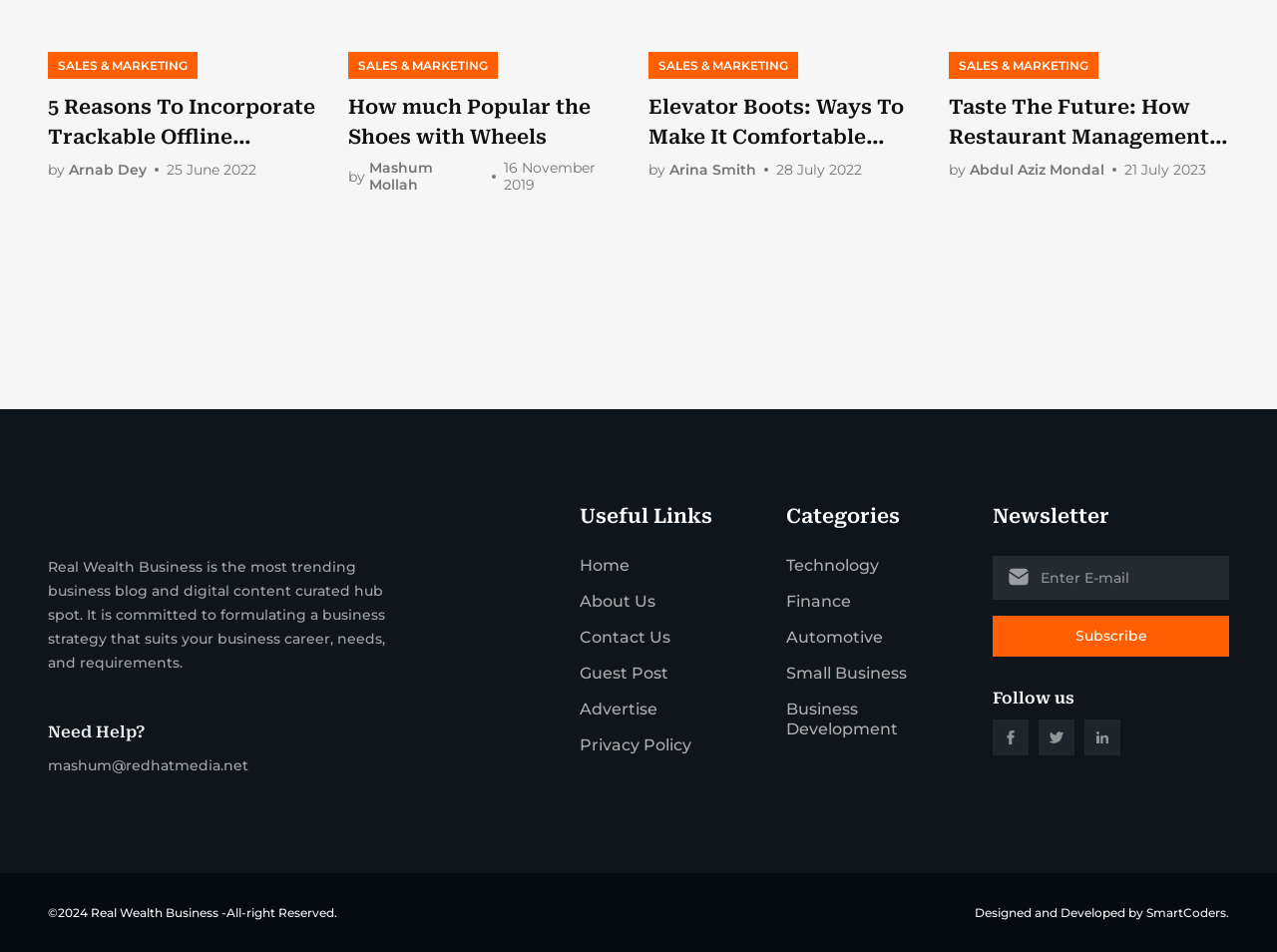Please mark the clickable region by giving the bounding box coordinates needed to complete this instruction: "Read the article by Arnab Dey".

[0.038, 0.168, 0.13, 0.189]